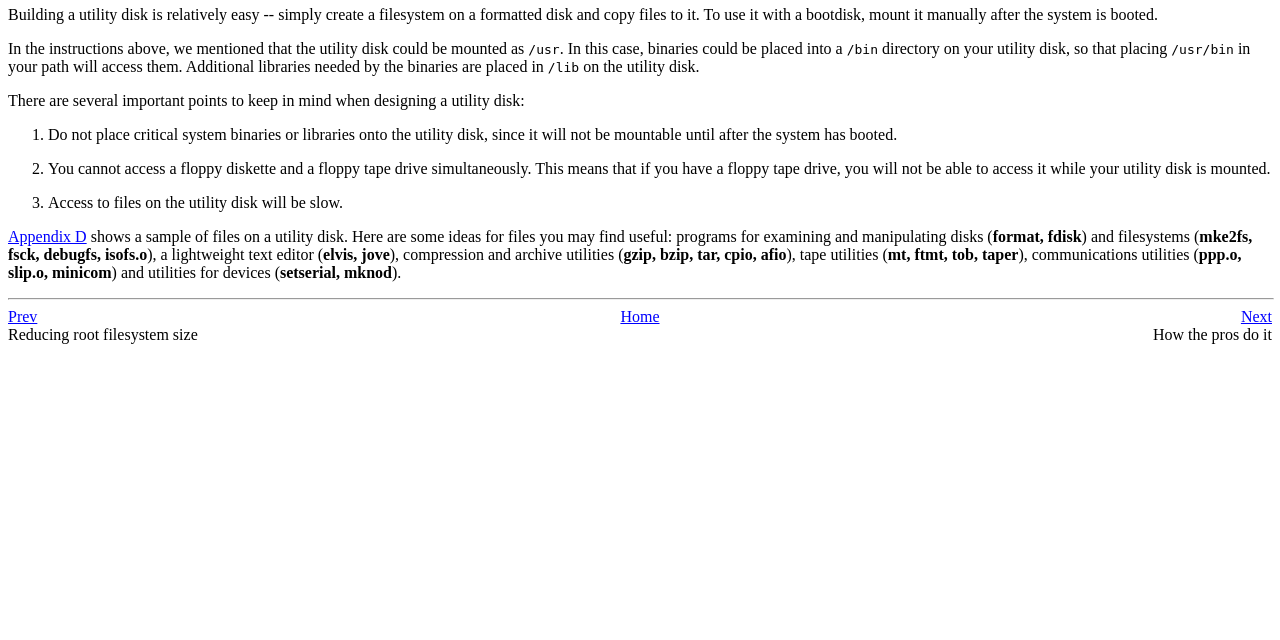Extract the bounding box for the UI element that matches this description: "Next".

[0.969, 0.481, 0.994, 0.507]